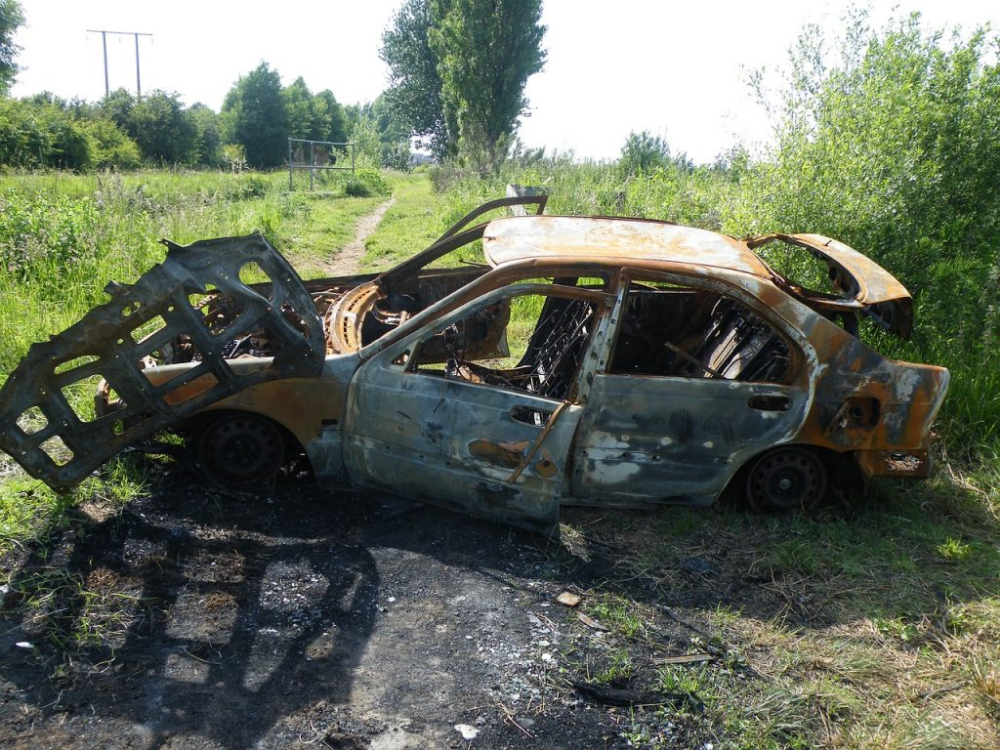Explain the details of the image comprehensively.

The image depicts a burned-out vehicle, a stark reminder of destruction left behind in a natural setting. The car, singed and charred, has its doors ajar, revealing a gutted interior and a mangled frame. The exterior, once a vibrant color, is now a mix of blackened metal and rust, highlighting its abandoned state. Surrounding the car is overgrown vegetation, suggesting that it has been left to decay amidst wild grasses and slender trees, with an indistinct pathway visible in the background. This scene evokes themes of loss, neglect, and the remnants of a past incident, possibly linked to the criminal activity referenced in the theme of arson represented by the context of "Arson Lawyer In Fort Myers." The bright sunlight casts shadows, illuminating the contrast between the vibrant landscape and the desolate car, enhancing the overall impact of the image.